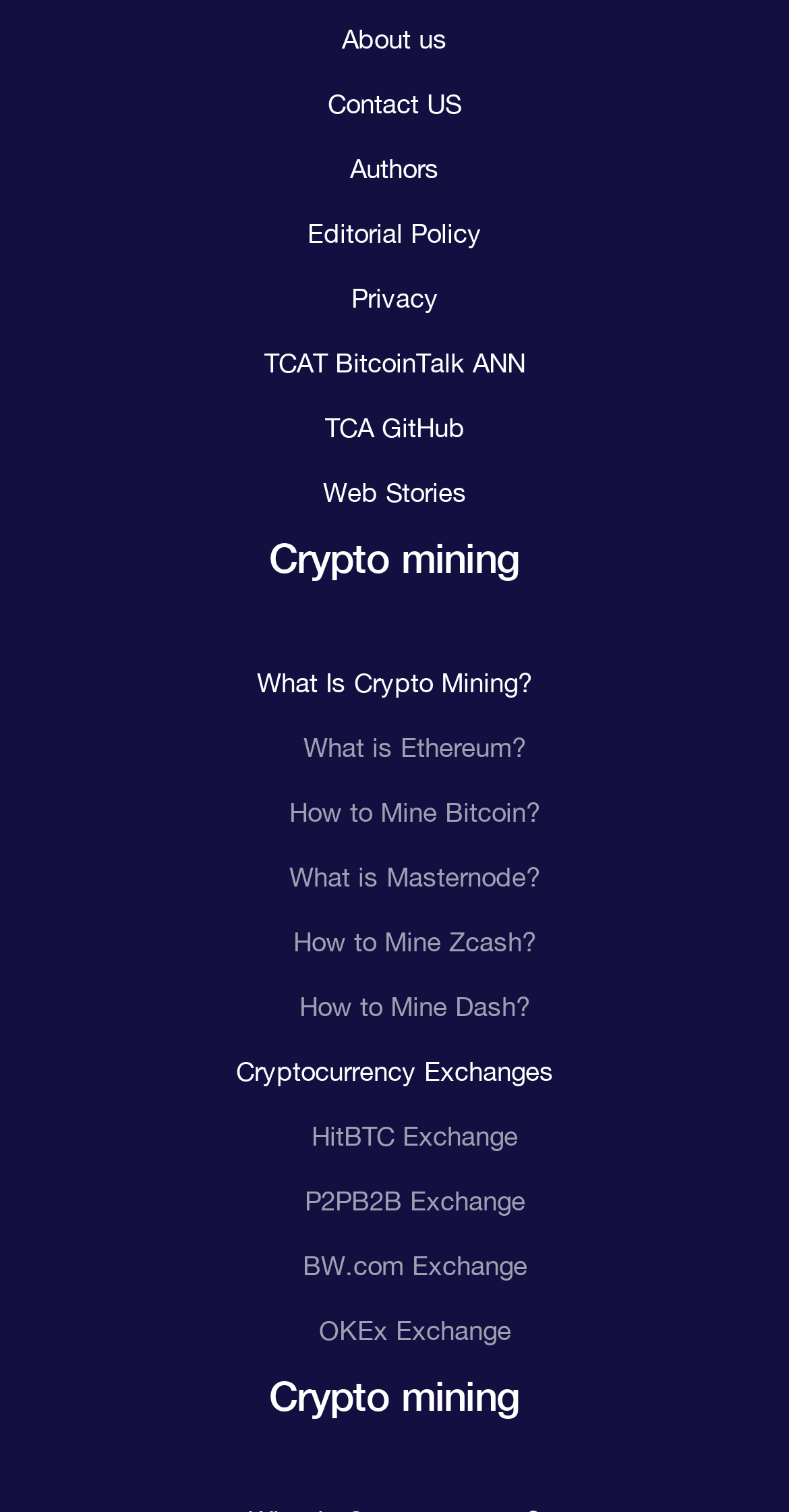Provide your answer in a single word or phrase: 
How many sub-links are under 'Crypto mining'?

7